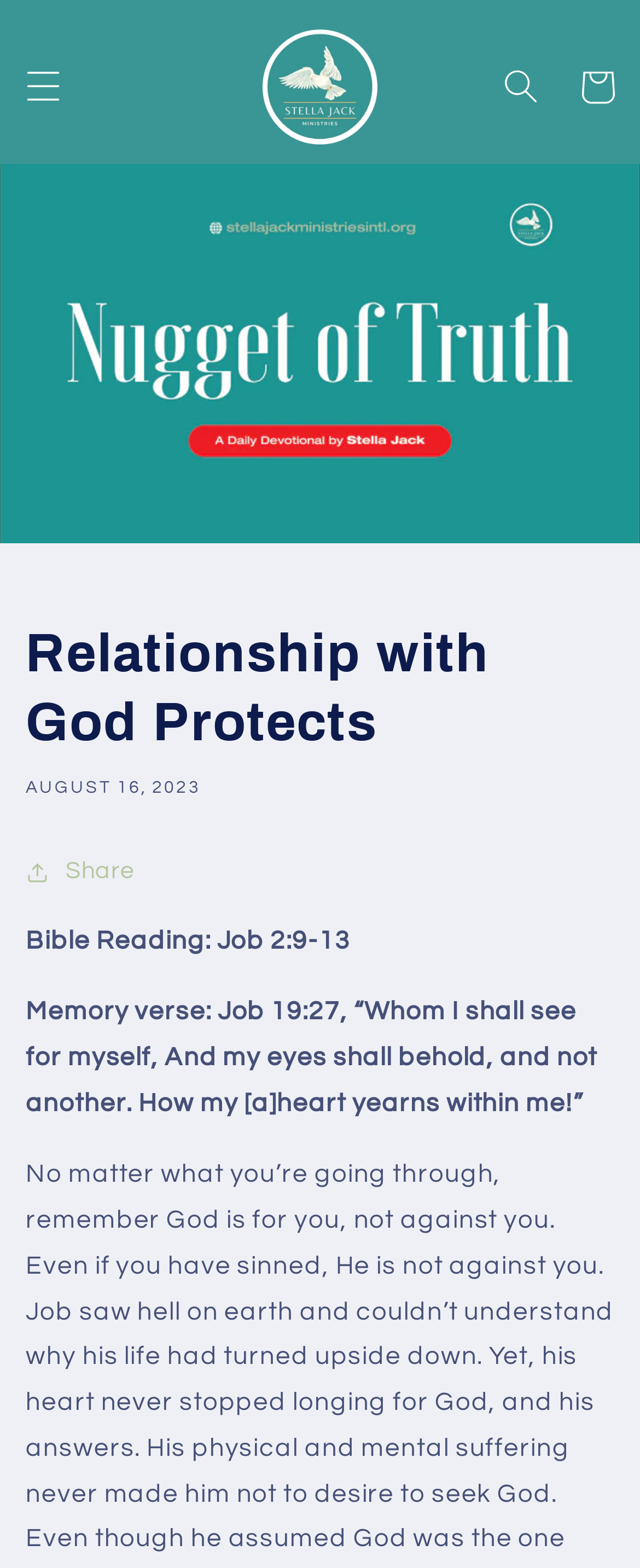Determine the bounding box for the described HTML element: "Cart". Ensure the coordinates are four float numbers between 0 and 1 in the format [left, top, right, bottom].

[0.873, 0.031, 0.992, 0.08]